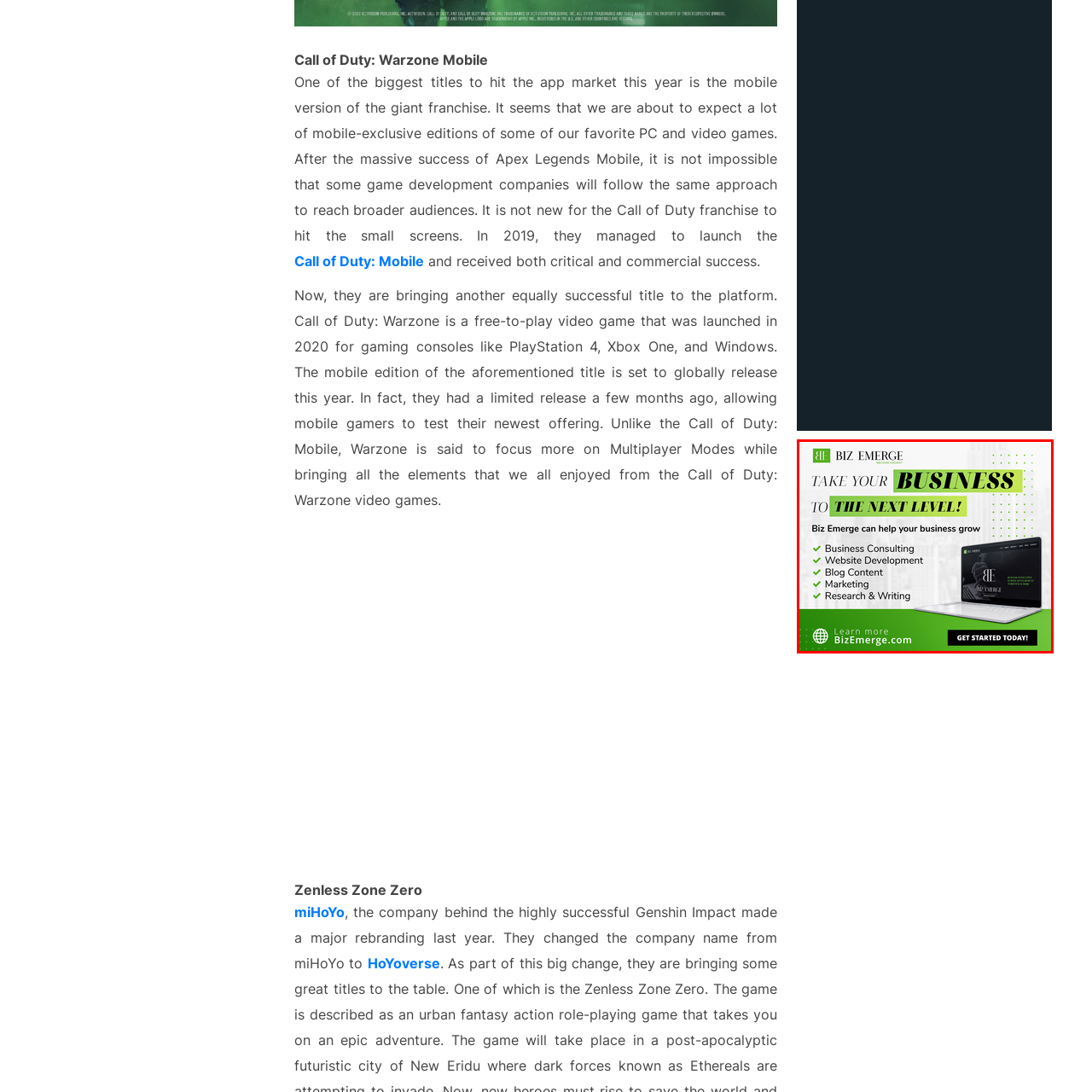Please review the image enclosed by the red bounding box and give a detailed answer to the following question, utilizing the information from the visual: What is displayed on the right side of the banner?

On the right side of the banner, a sleek laptop is displayed, showcasing the Biz Emerge website, which reinforces the professional and modern vibe of the brand.